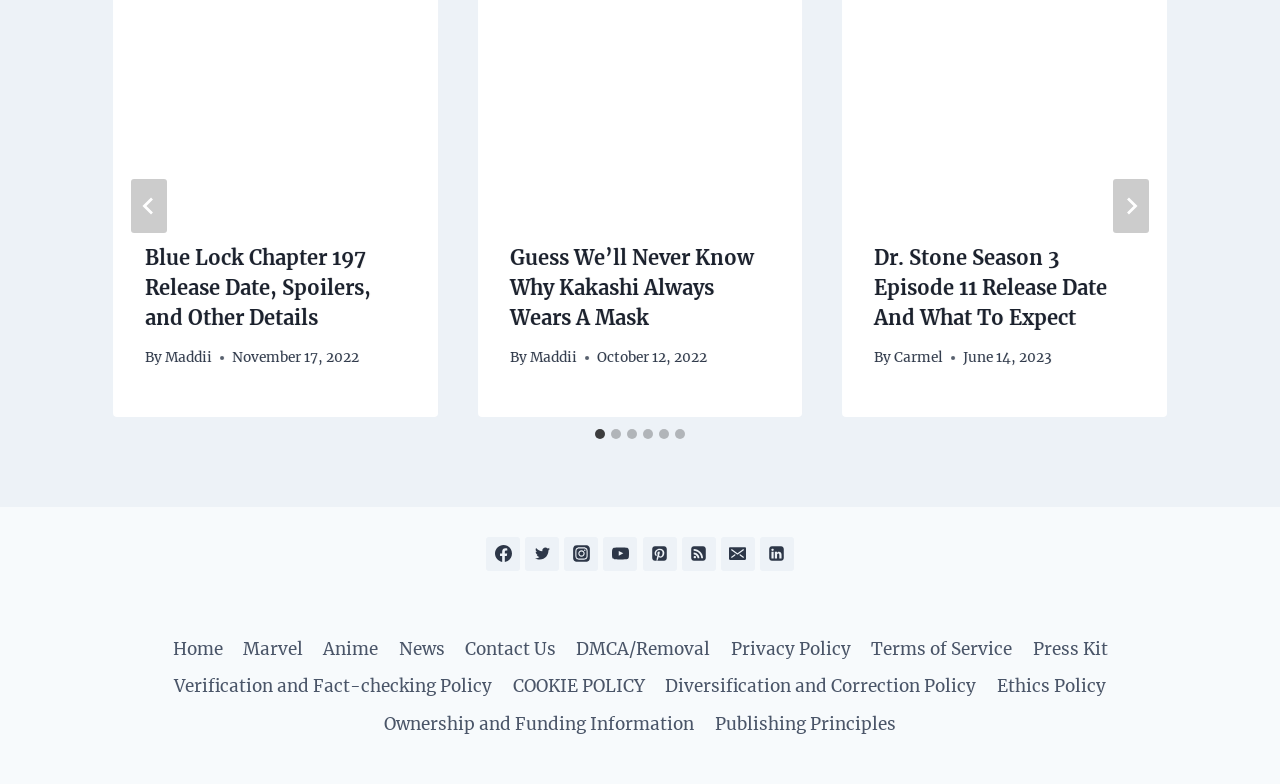What is the author of the third article?
Refer to the image and offer an in-depth and detailed answer to the question.

I found the author of the third article by looking at the link element with the text 'Carmel' which is a child of the HeaderAsNonLandmark element with the bounding box coordinates [0.683, 0.31, 0.887, 0.47].